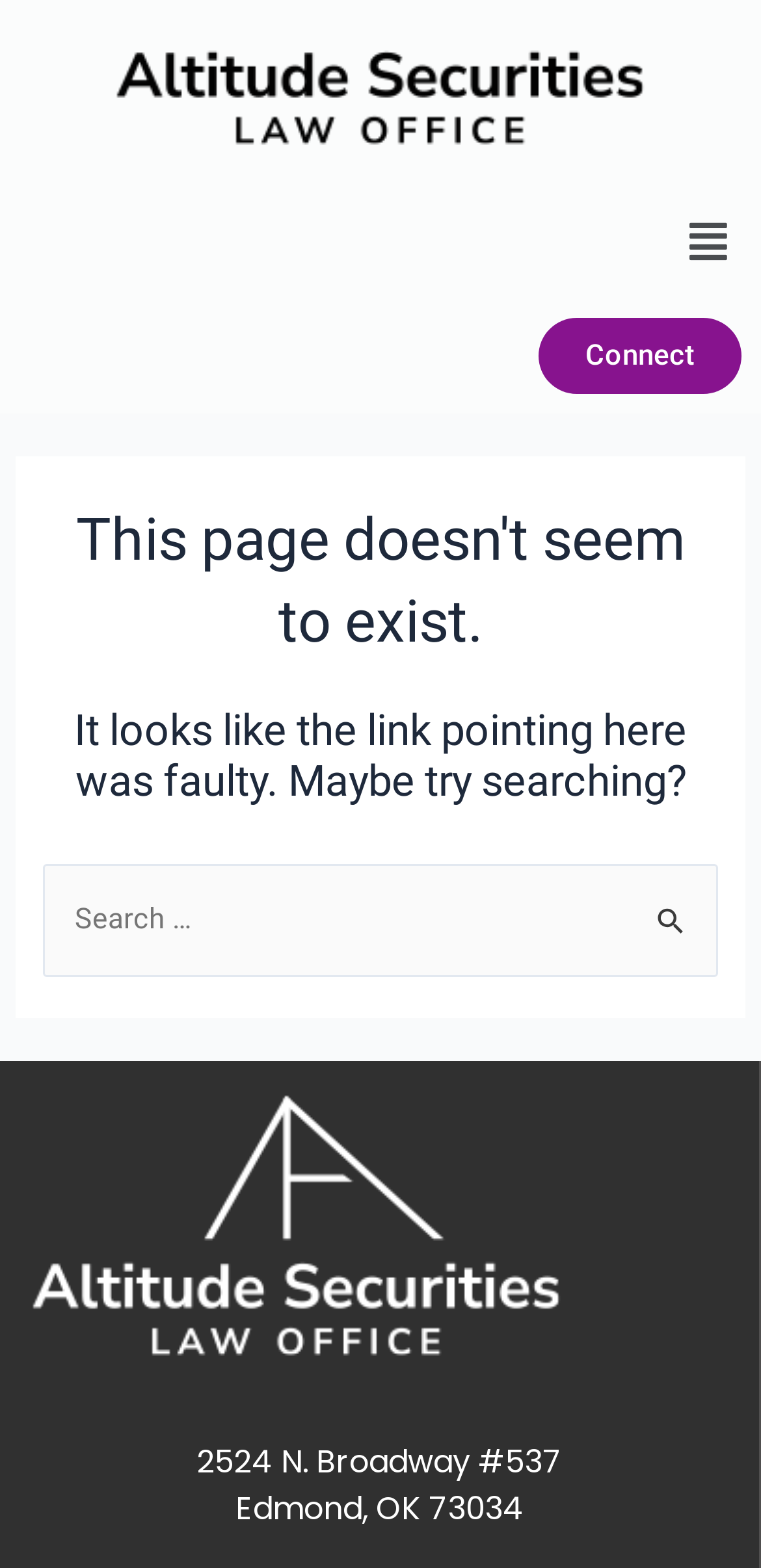What is the purpose of the search box?
Please provide a comprehensive answer based on the information in the image.

The search box is provided with a label 'Search for:' and a submit button, indicating that it is intended for users to search for content on the website.